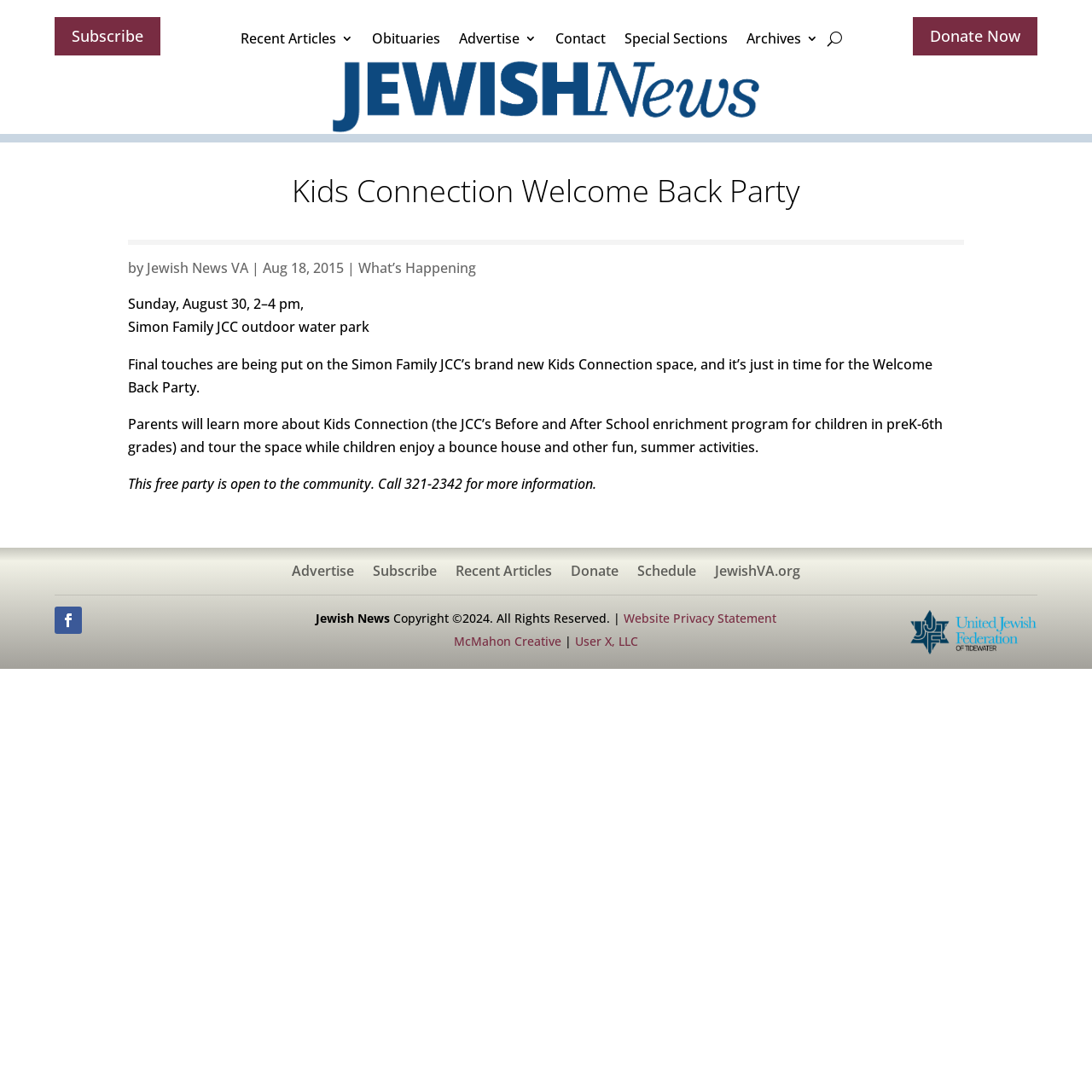Provide a one-word or brief phrase answer to the question:
What is the purpose of the Welcome Back Party?

To introduce Kids Connection space